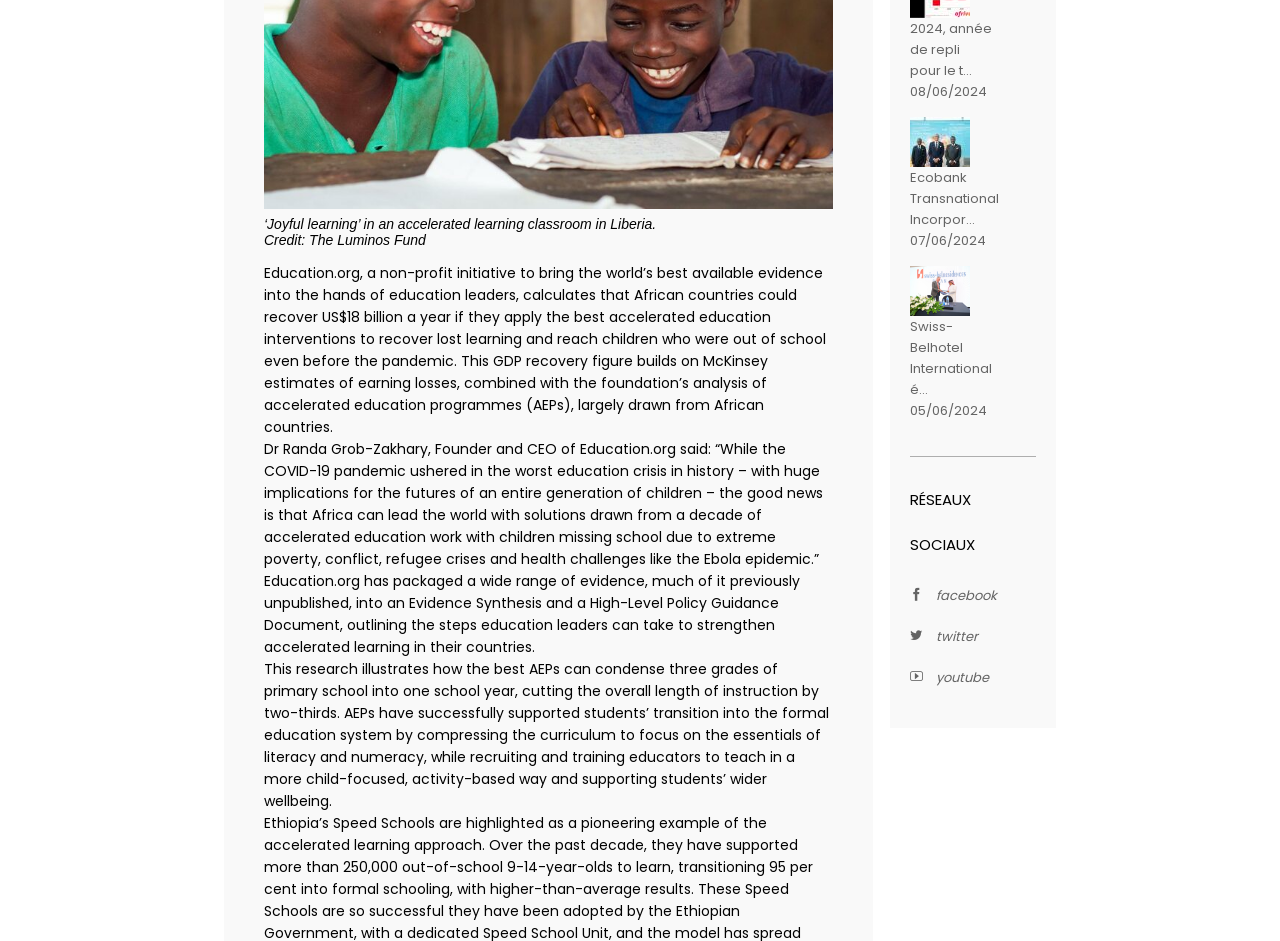Determine the bounding box of the UI component based on this description: "Swiss-Belhotel International é... 05/06/2024". The bounding box coordinates should be four float values between 0 and 1, i.e., [left, top, right, bottom].

[0.711, 0.337, 0.775, 0.446]